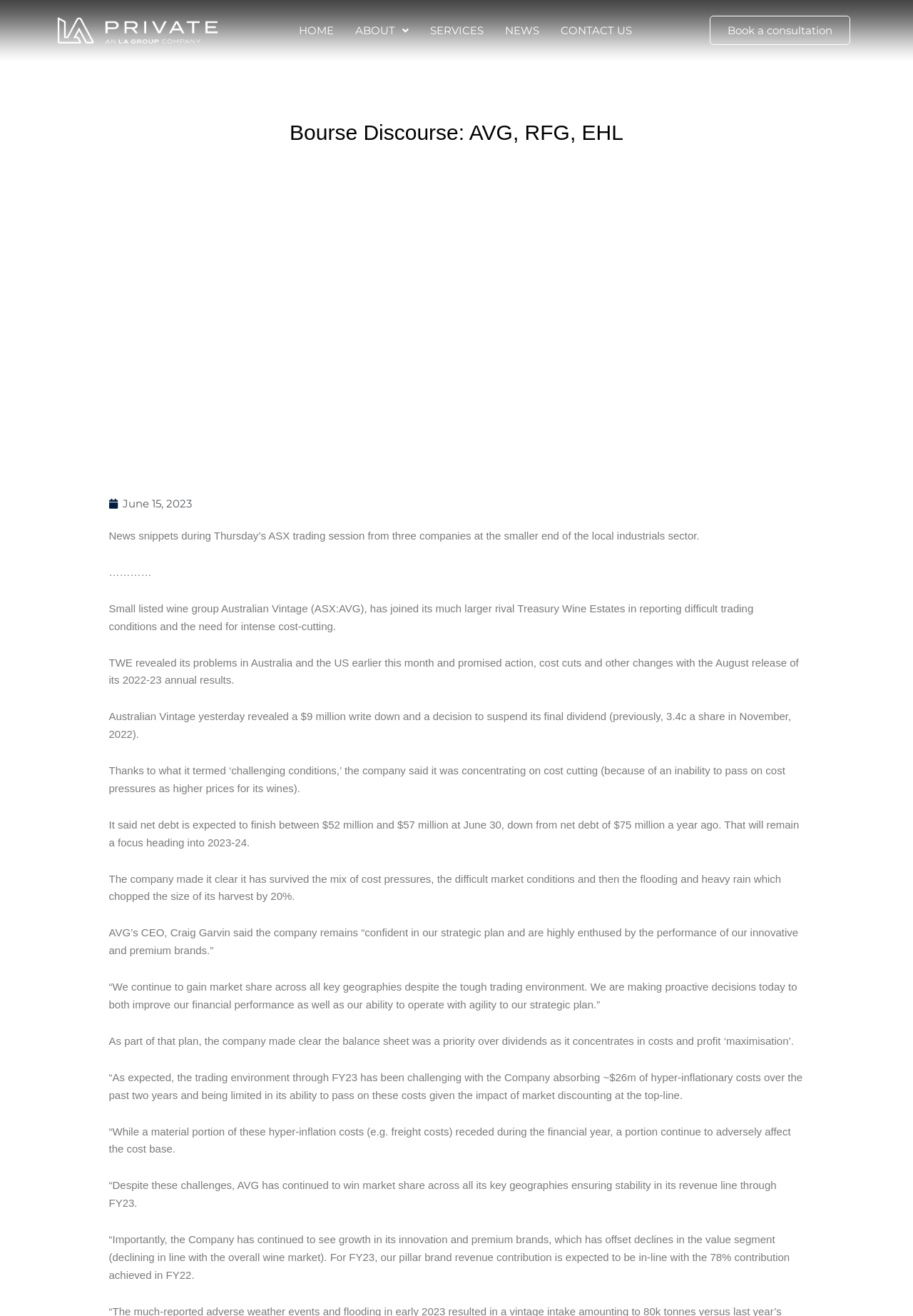For the element described, predict the bounding box coordinates as (top-left x, top-left y, bottom-right x, bottom-right y). All values should be between 0 and 1. Element description: Services

[0.459, 0.011, 0.541, 0.035]